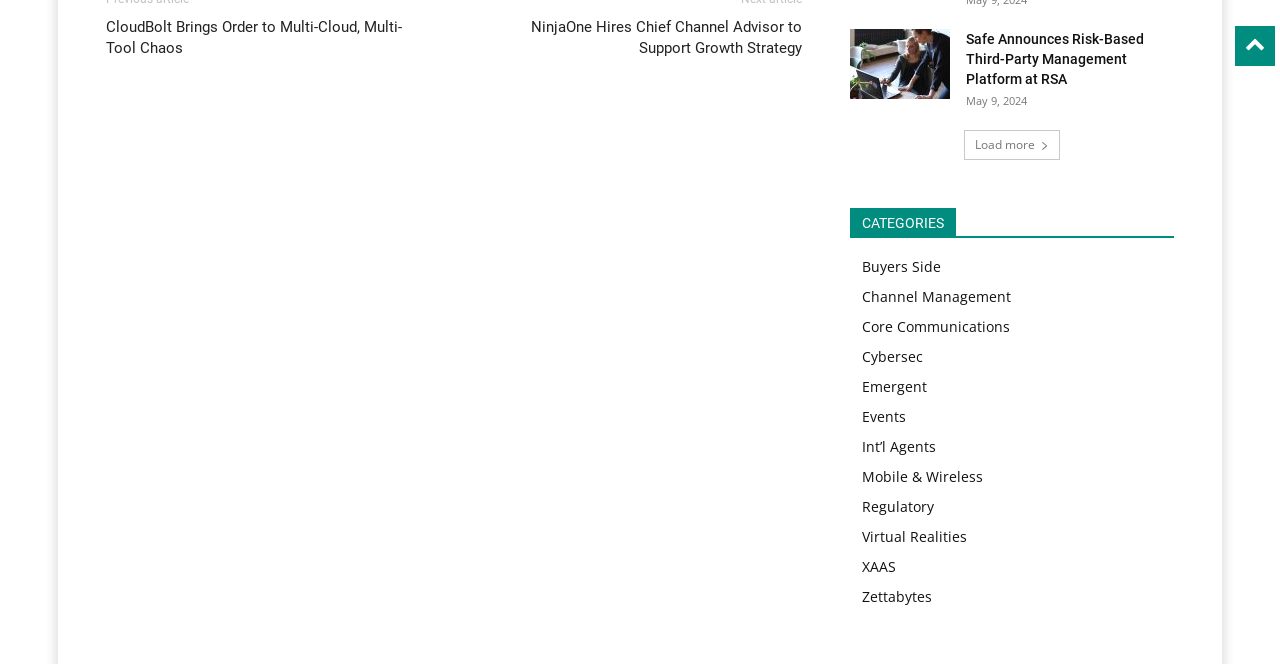Please identify the bounding box coordinates of the area that needs to be clicked to follow this instruction: "Load more news articles".

[0.753, 0.196, 0.828, 0.241]